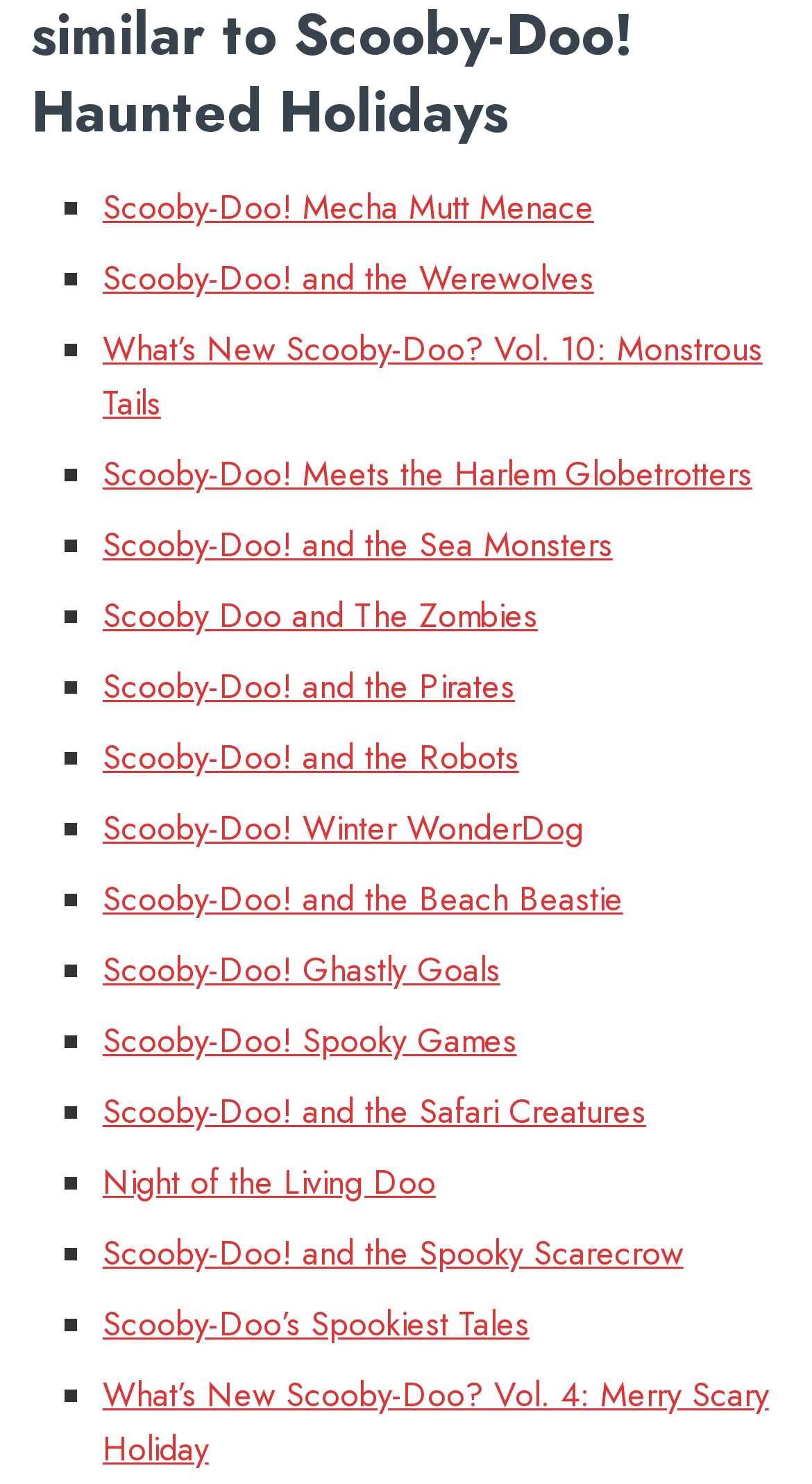Given the element description: "Scooby-Doo! and the Safari Creatures", predict the bounding box coordinates of the UI element it refers to, using four float numbers between 0 and 1, i.e., [left, top, right, bottom].

[0.126, 0.732, 0.796, 0.764]